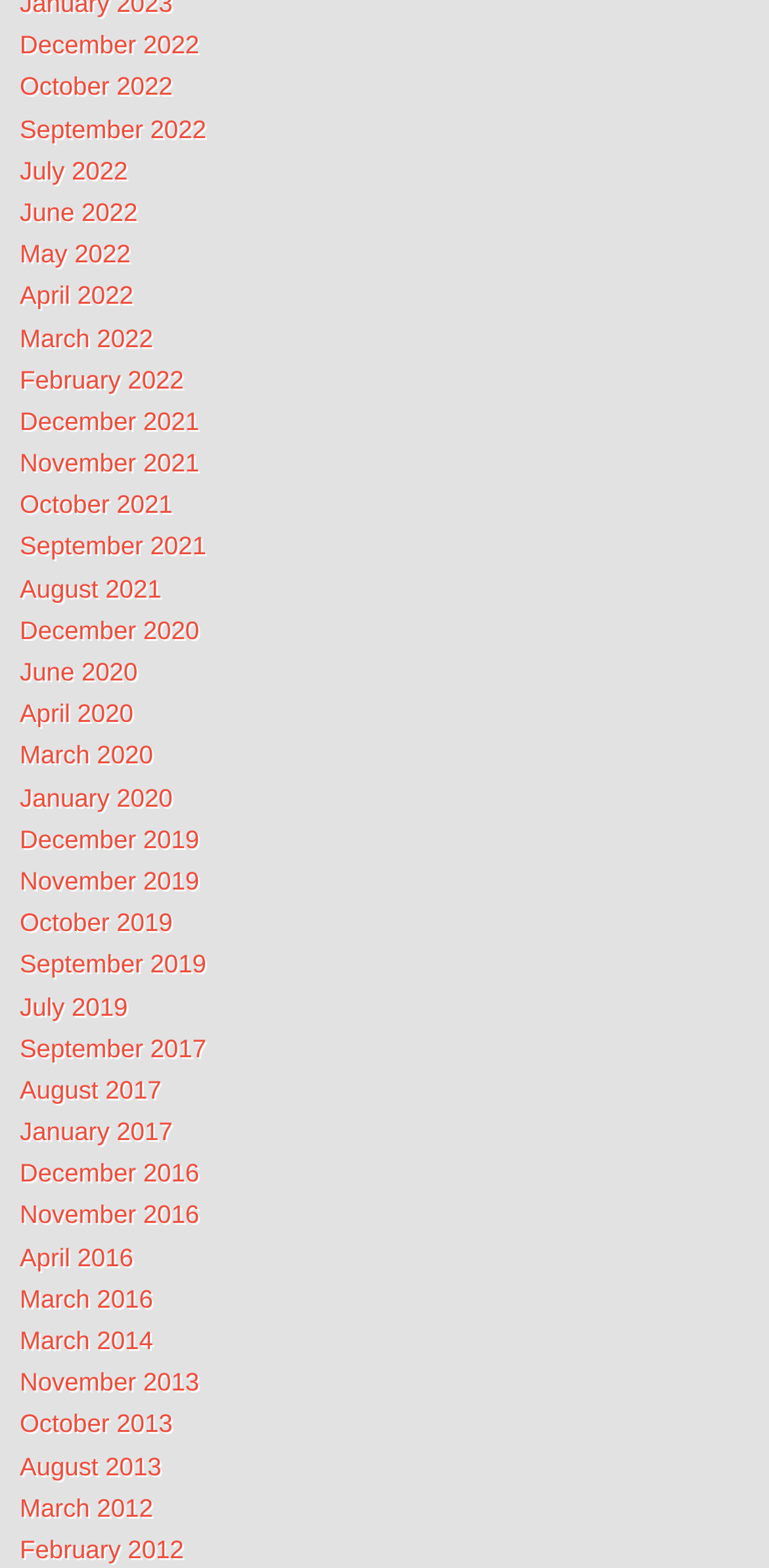Can you give a detailed response to the following question using the information from the image? How many links are there in total?

I counted the total number of links in the list, which includes all the month-year combinations, resulting in a total of 39 links.